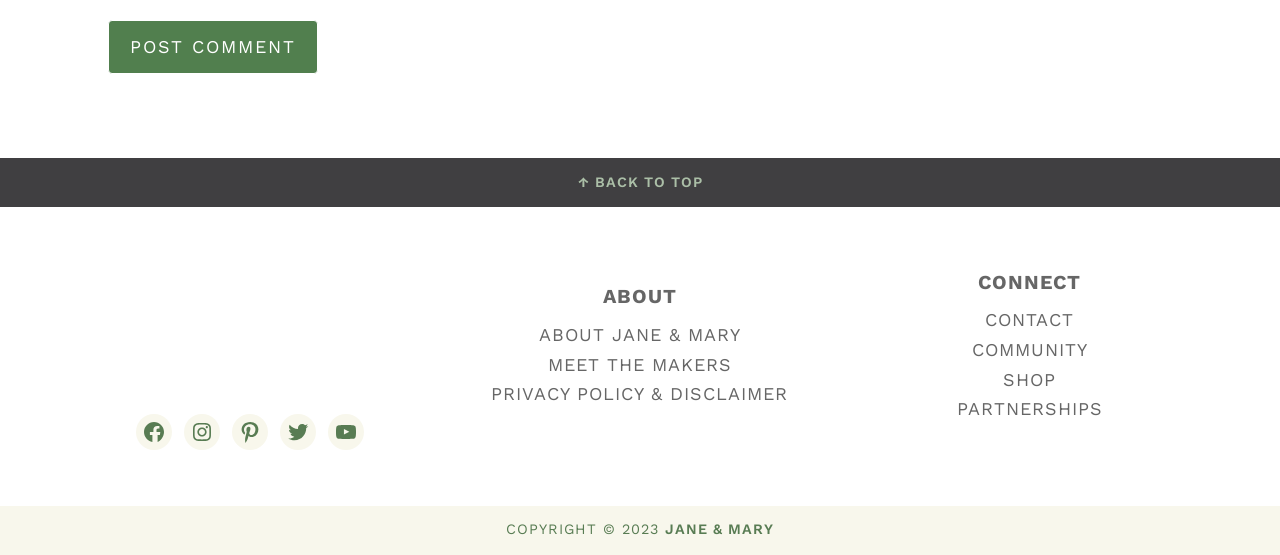Locate the bounding box coordinates of the item that should be clicked to fulfill the instruction: "Contact us".

[0.77, 0.557, 0.839, 0.595]